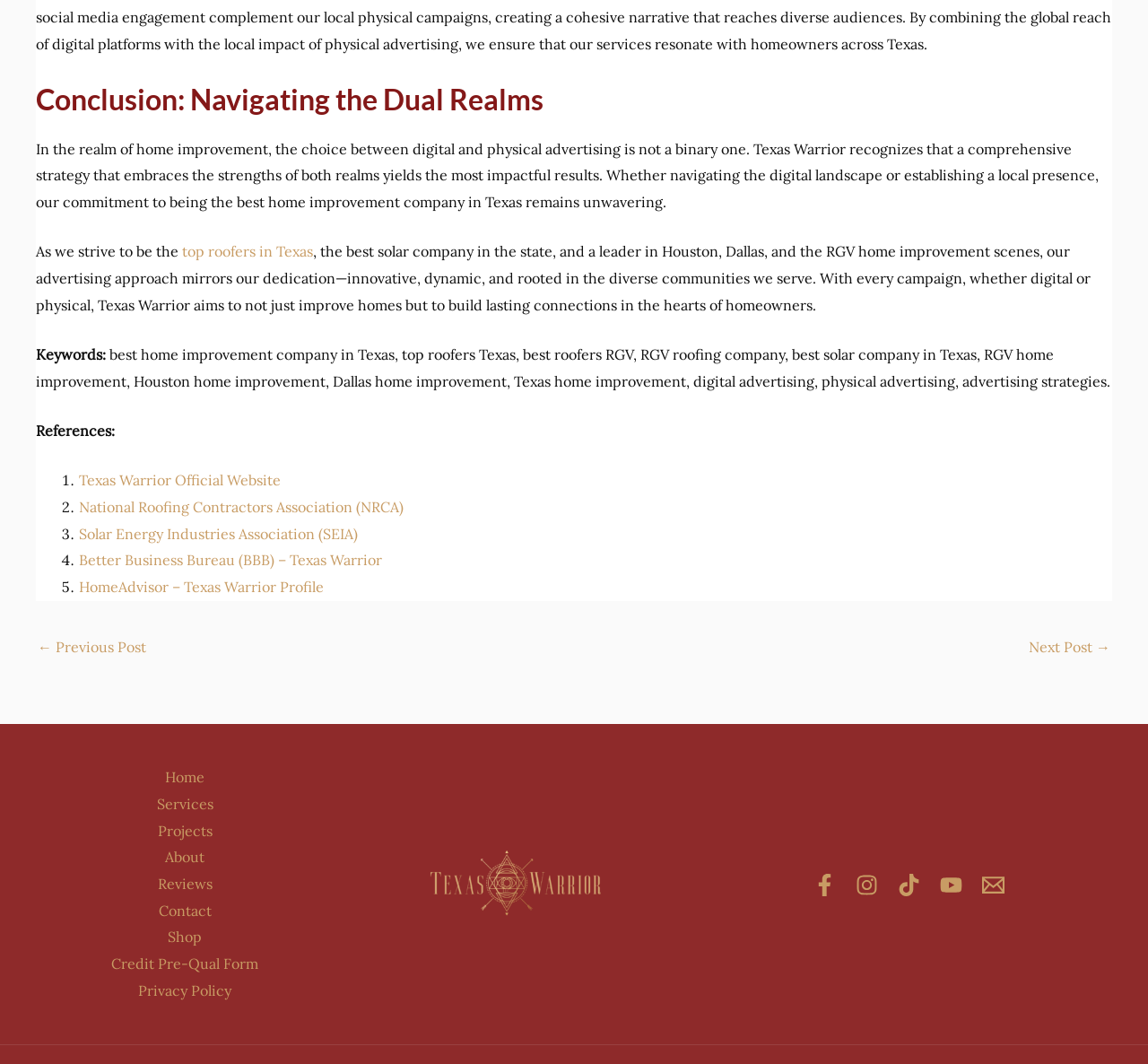Give a one-word or phrase response to the following question: What is the name of the company mentioned in the webpage?

Texas Warrior